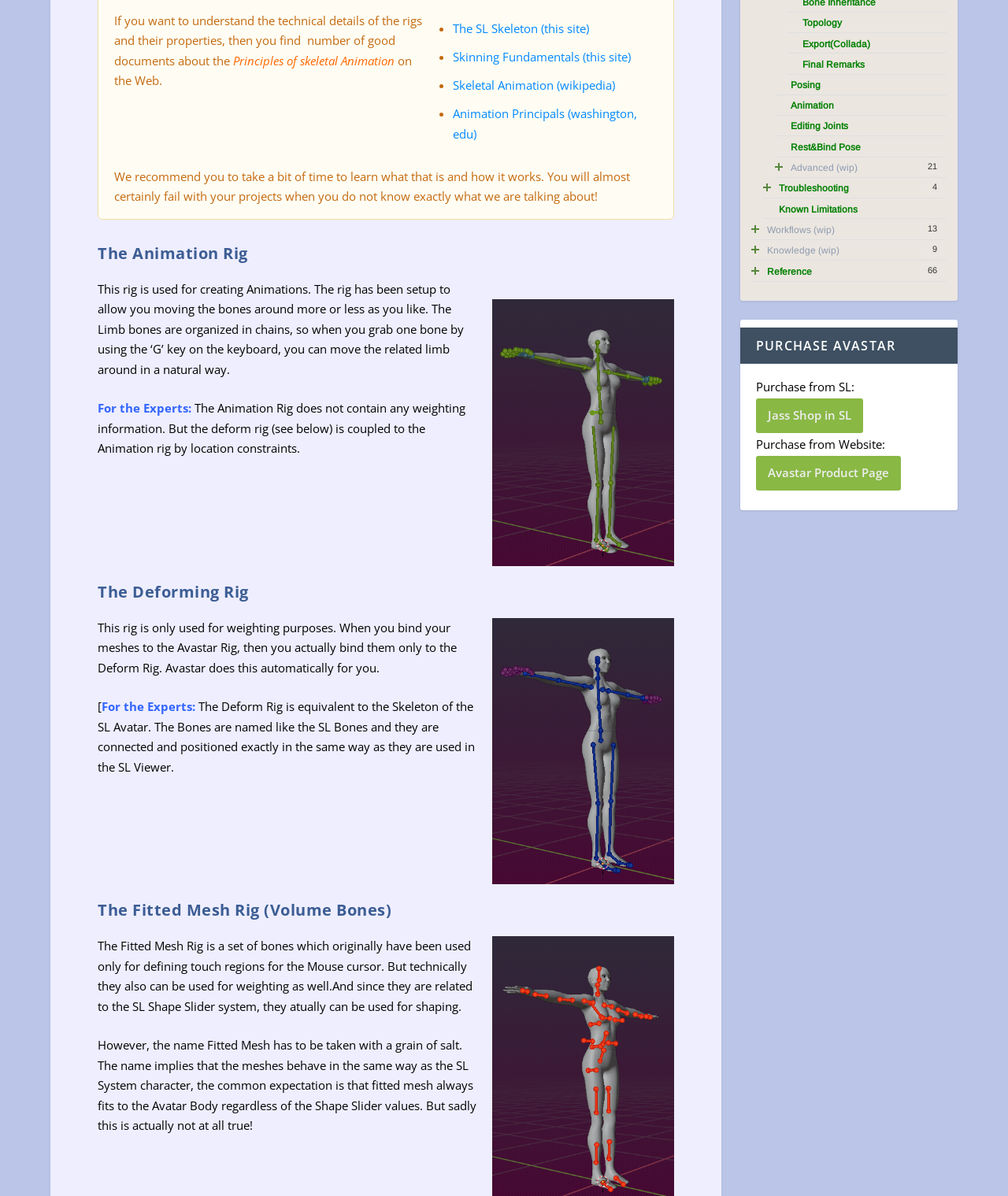Mark the bounding box of the element that matches the following description: "Animation Principals (washington, edu)".

[0.449, 0.088, 0.632, 0.118]